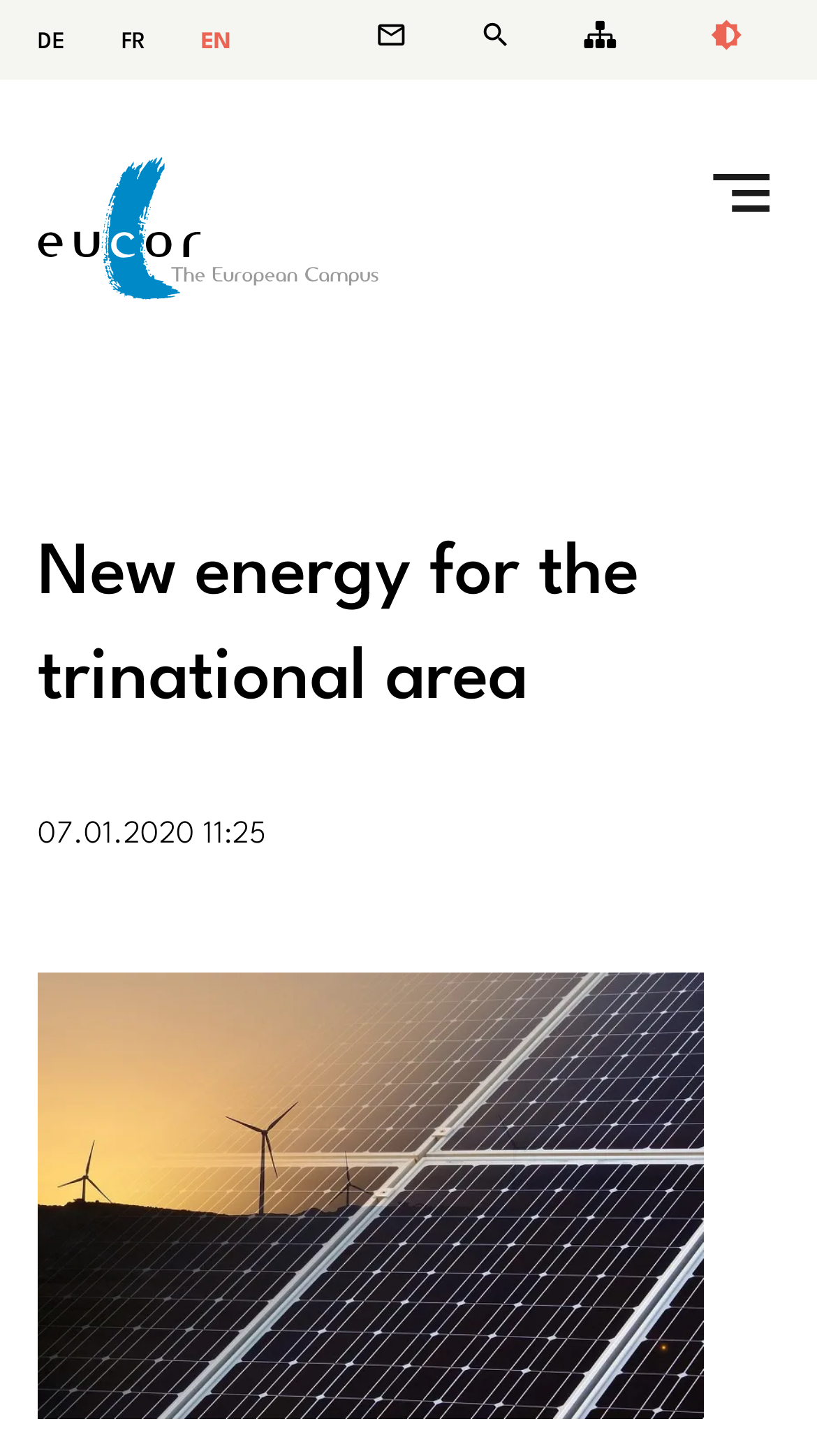Please extract the title of the webpage.

New energy for the trinational area